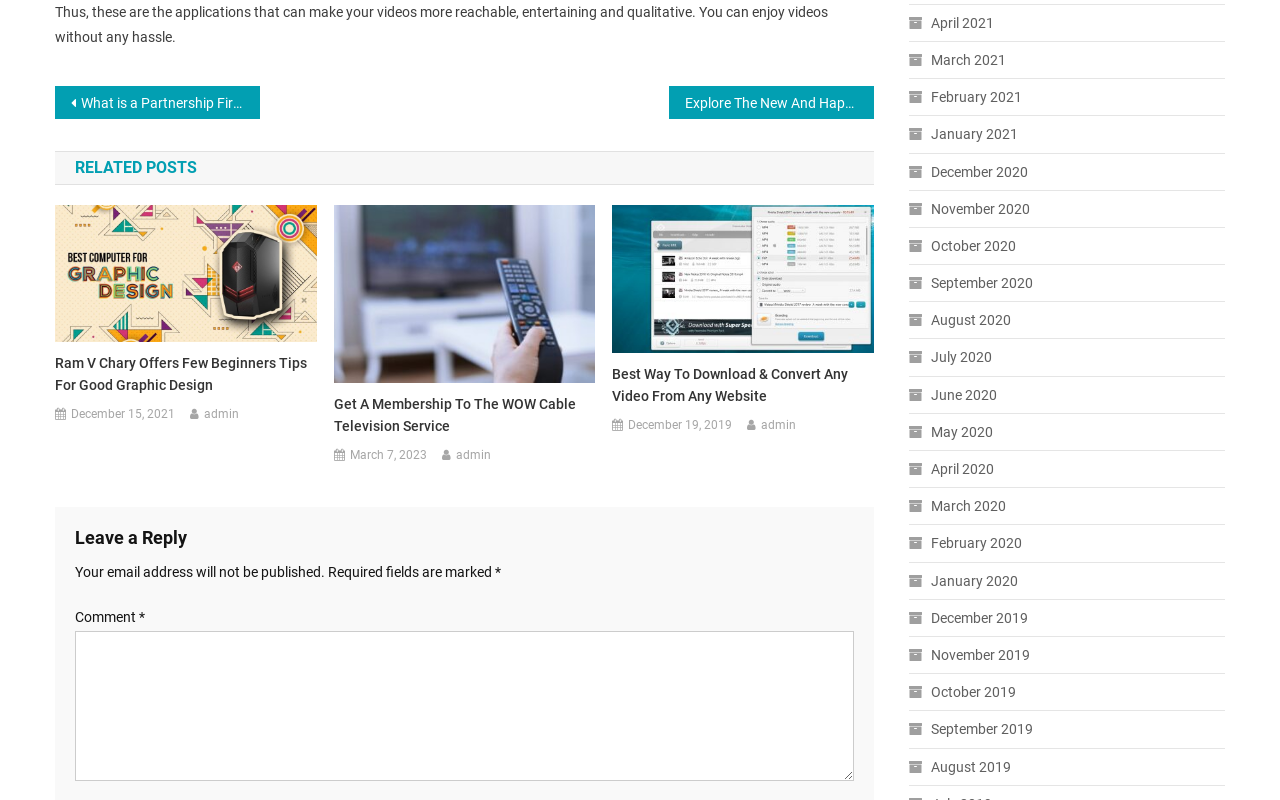Highlight the bounding box coordinates of the region I should click on to meet the following instruction: "Leave a comment".

[0.059, 0.788, 0.667, 0.976]